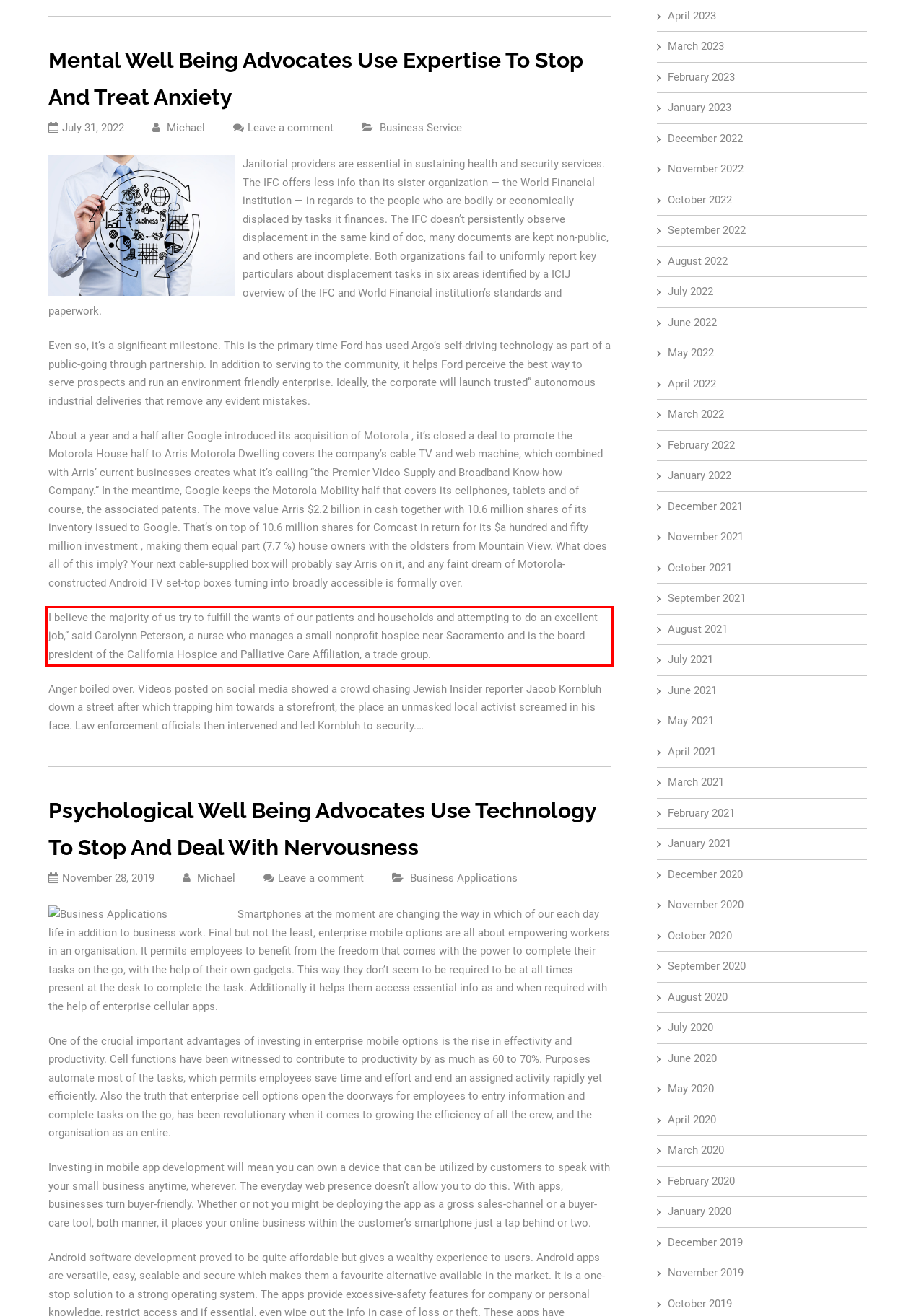Observe the screenshot of the webpage that includes a red rectangle bounding box. Conduct OCR on the content inside this red bounding box and generate the text.

I believe the majority of us try to fulfill the wants of our patients and households and attempting to do an excellent job,” said Carolynn Peterson, a nurse who manages a small nonprofit hospice near Sacramento and is the board president of the California Hospice and Palliative Care Affiliation, a trade group.